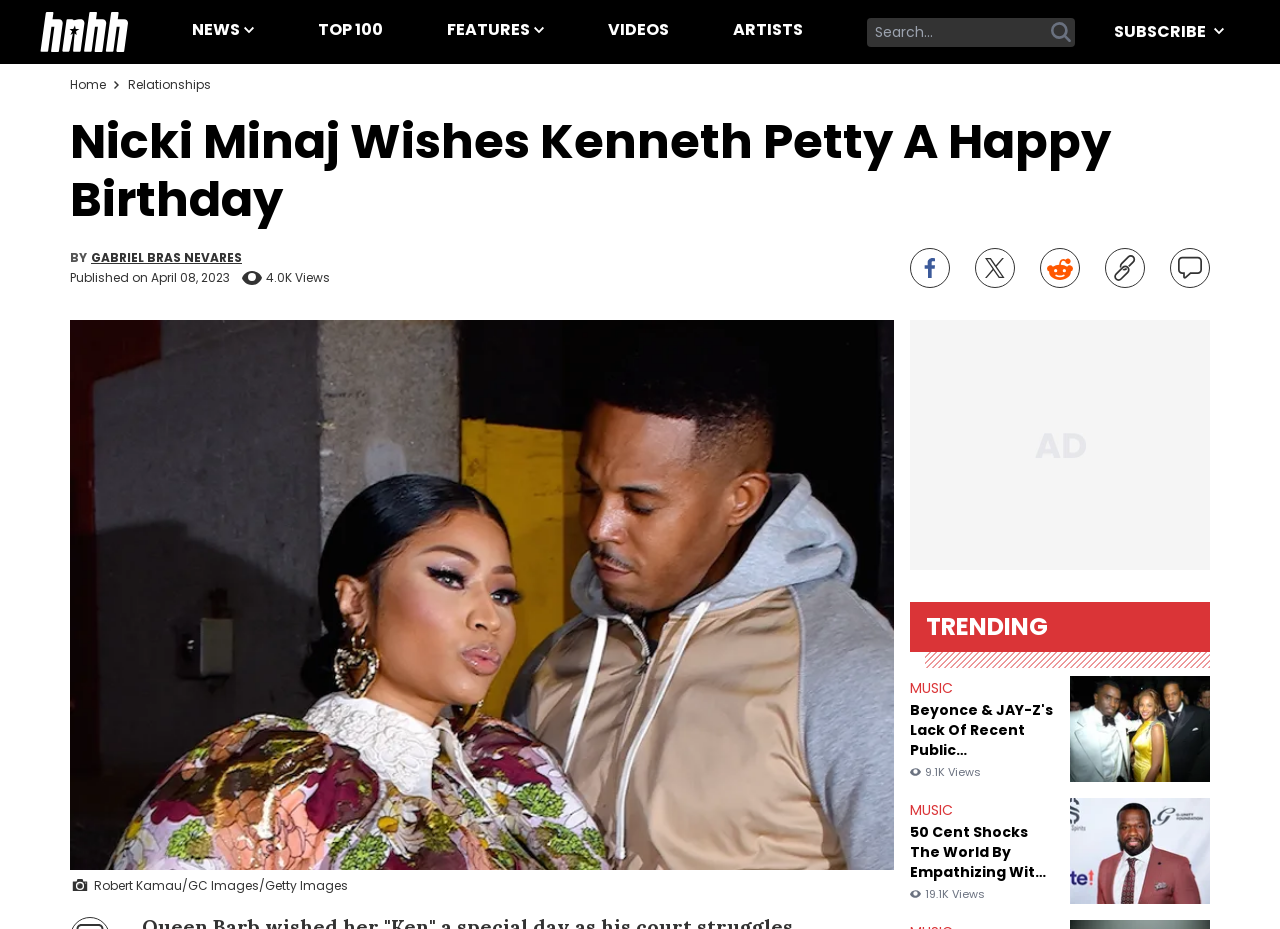Provide a one-word or brief phrase answer to the question:
What is the purpose of the buttons below the article?

To share on social media